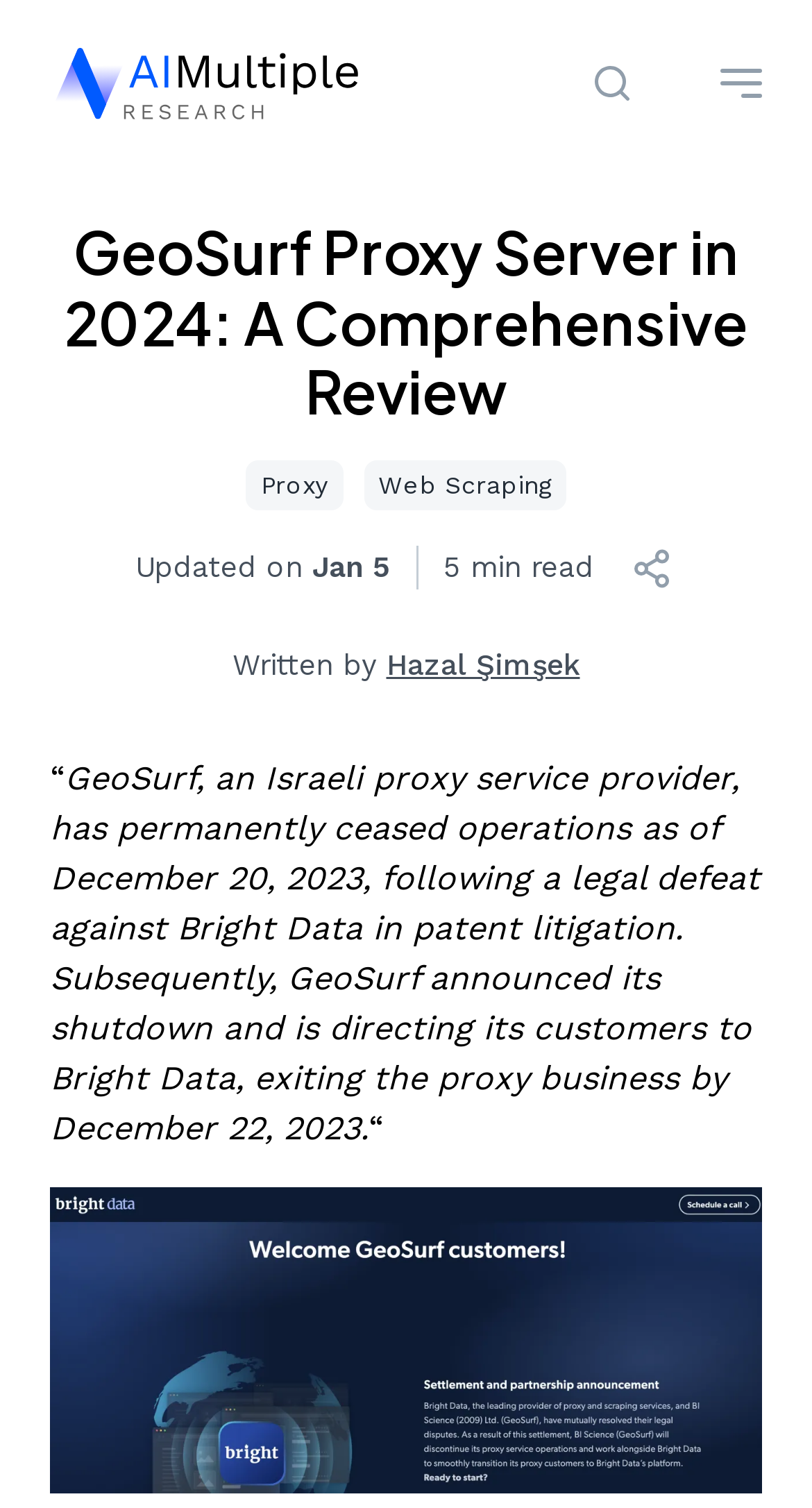Provide a thorough description of the webpage you see.

This webpage is a comprehensive review of GeoSurf Proxy Server in 2024. At the top, there is a logo of AIMultiple Research, accompanied by two images. On the right side, there is a search box and a close search button. Below the logo, there is a mobile menu button and a button labeled "Research". 

On the left side, there is a list of links categorized under "Research", including "AI", "AI hardware / GPUs", "AP Automation", and many more. Each link has an accompanying image. 

In the main content area, there is a heading that reads "GeoSurf Proxy Server in 2024: A Comprehensive Review". Below the heading, there are two links, "Proxy" and "Web Scraping". 

The main article starts with a brief update note, indicating that the content was updated on January 5 and takes 5 minutes to read. The article begins with a statement about GeoSurf, an Israeli proxy service provider, ceasing its operations due to a legal defeat against Bright Data in patent litigation. The article continues to discuss GeoSurf's shutdown and its direction of customers to Bright Data.

On the right side of the article, there are social media sharing buttons, including "share", "Copy Link", "Share on Linkedin", and "Share on Twitter", each accompanied by an image. 

At the bottom of the article, there is a figure, which appears to be an image.